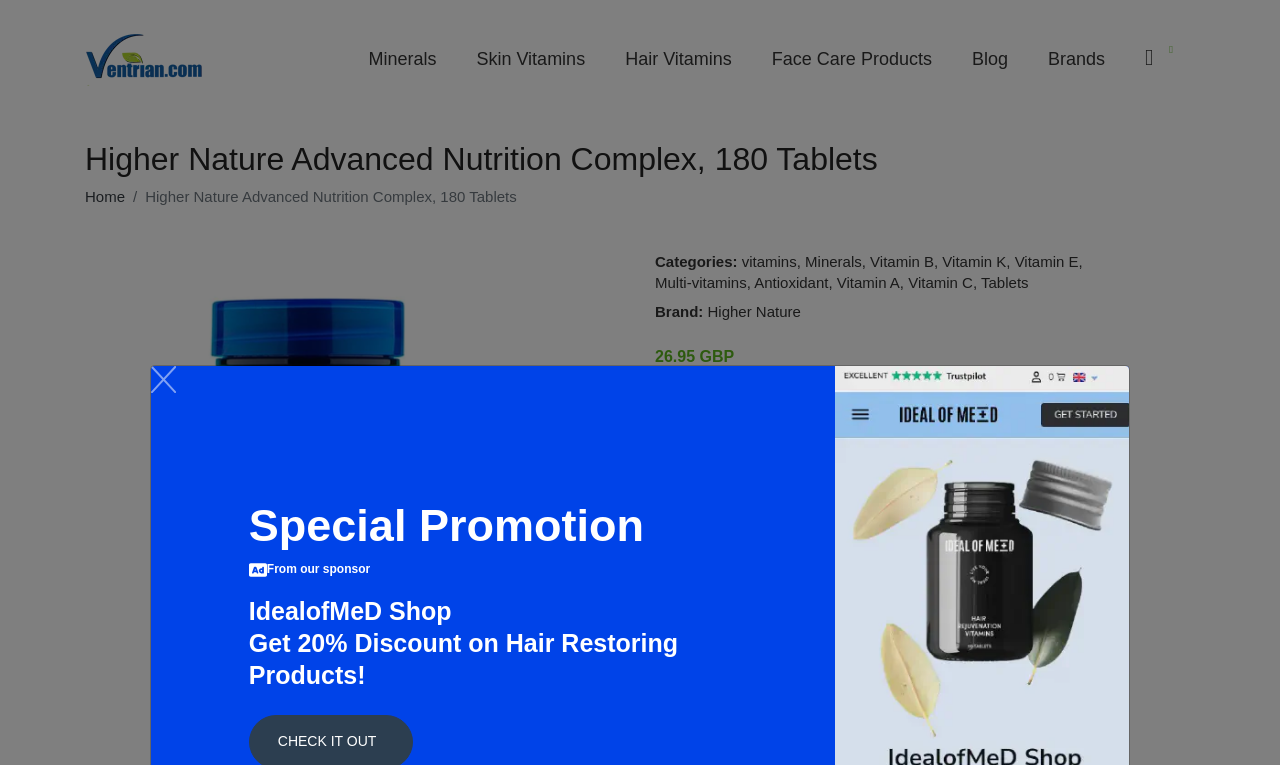What is the price of the product?
Refer to the image and provide a one-word or short phrase answer.

26.95 GBP